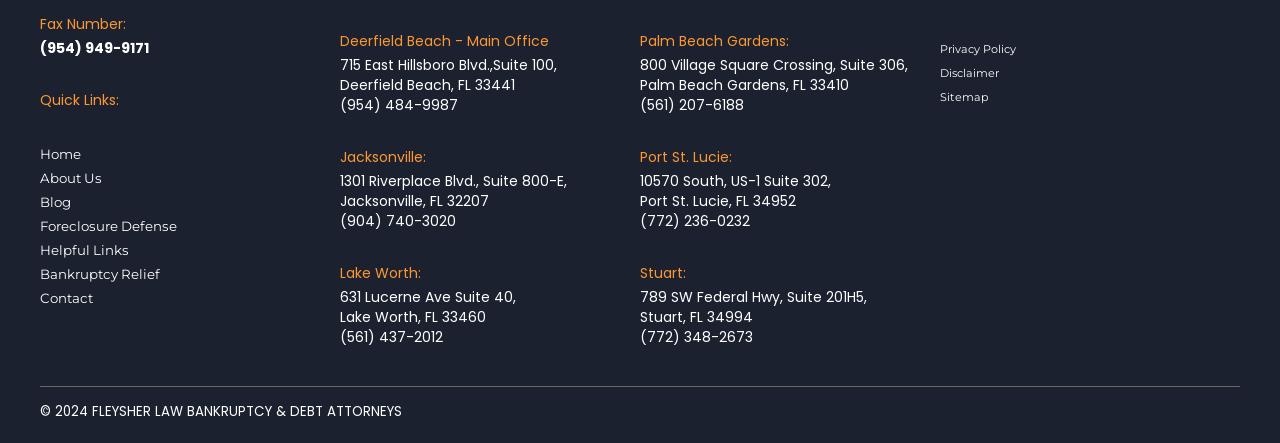Point out the bounding box coordinates of the section to click in order to follow this instruction: "Read the privacy policy".

[0.734, 0.087, 0.794, 0.142]